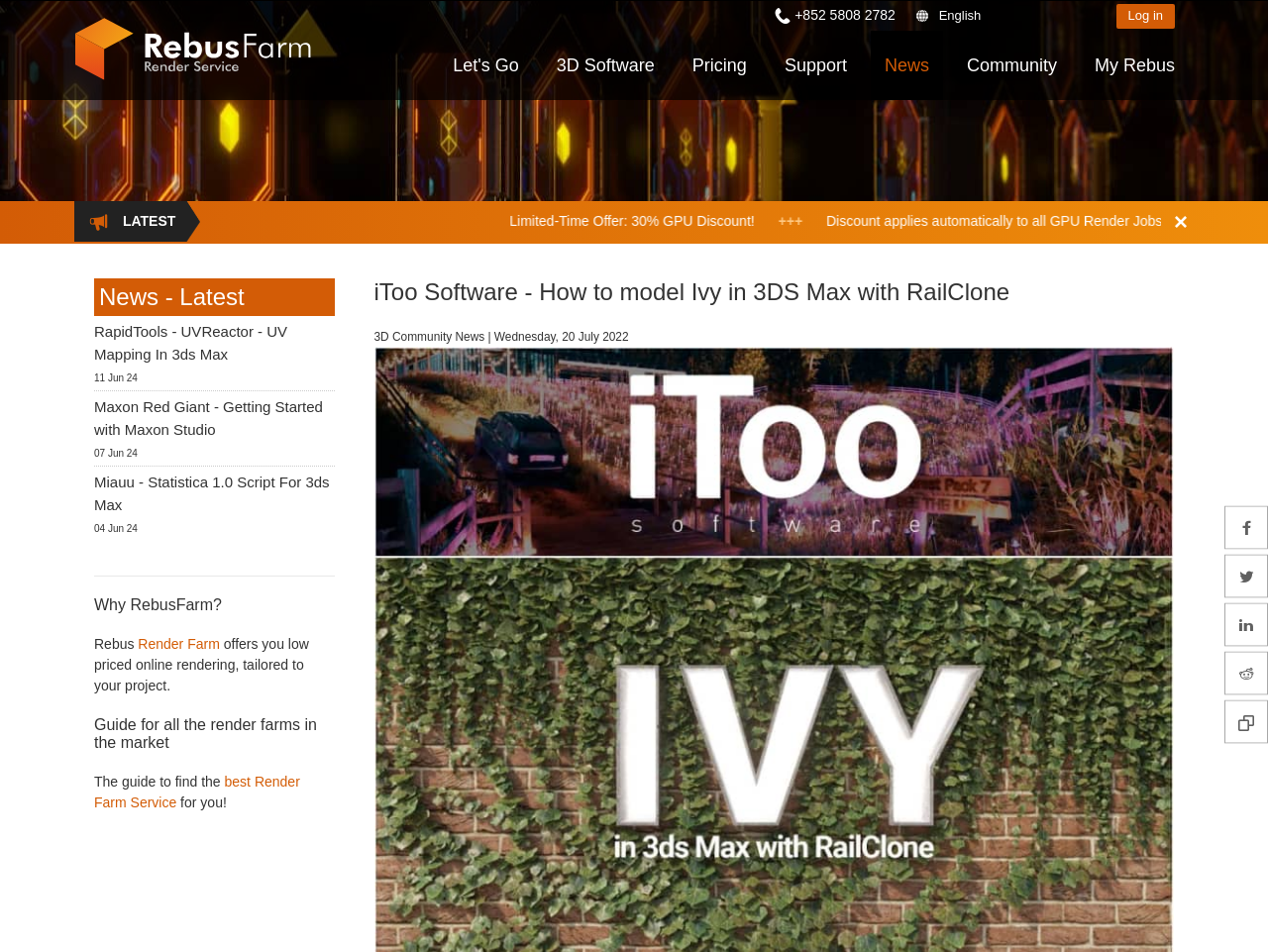Identify and provide the text content of the webpage's primary headline.

iToo Software - How to model Ivy in 3DS Max with RailClone